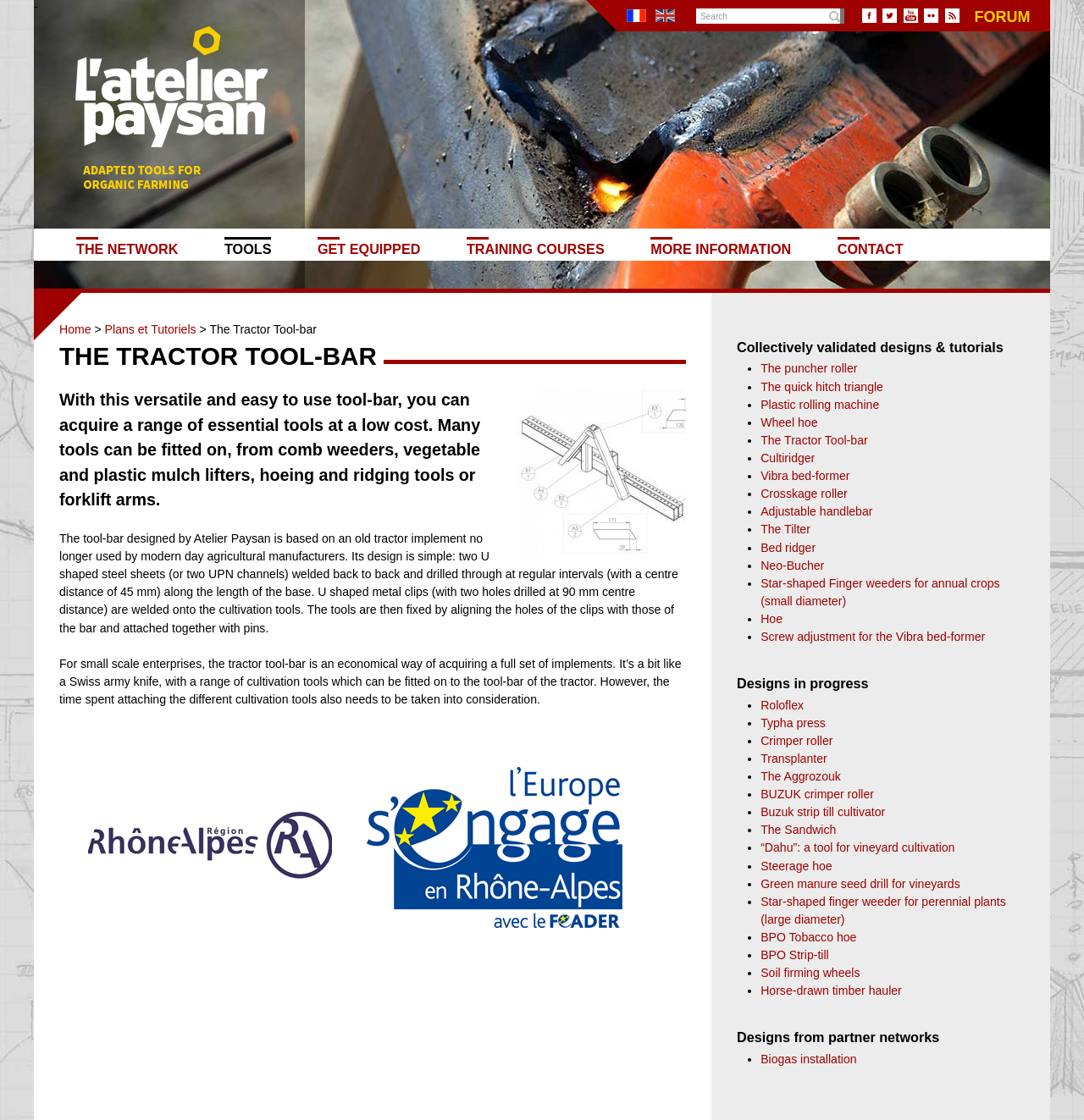Identify the main heading from the webpage and provide its text content.

THE TRACTOR TOOL-BAR